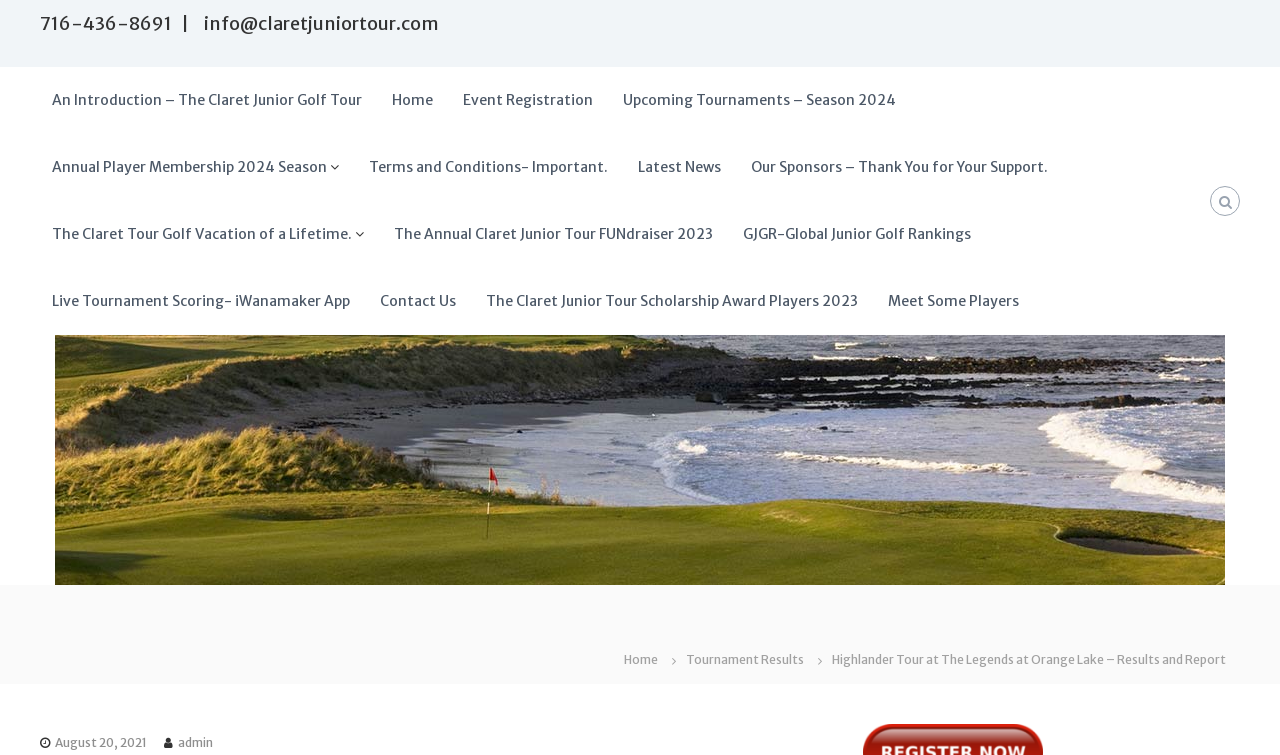Pinpoint the bounding box coordinates of the element that must be clicked to accomplish the following instruction: "View Blixens". The coordinates should be in the format of four float numbers between 0 and 1, i.e., [left, top, right, bottom].

None